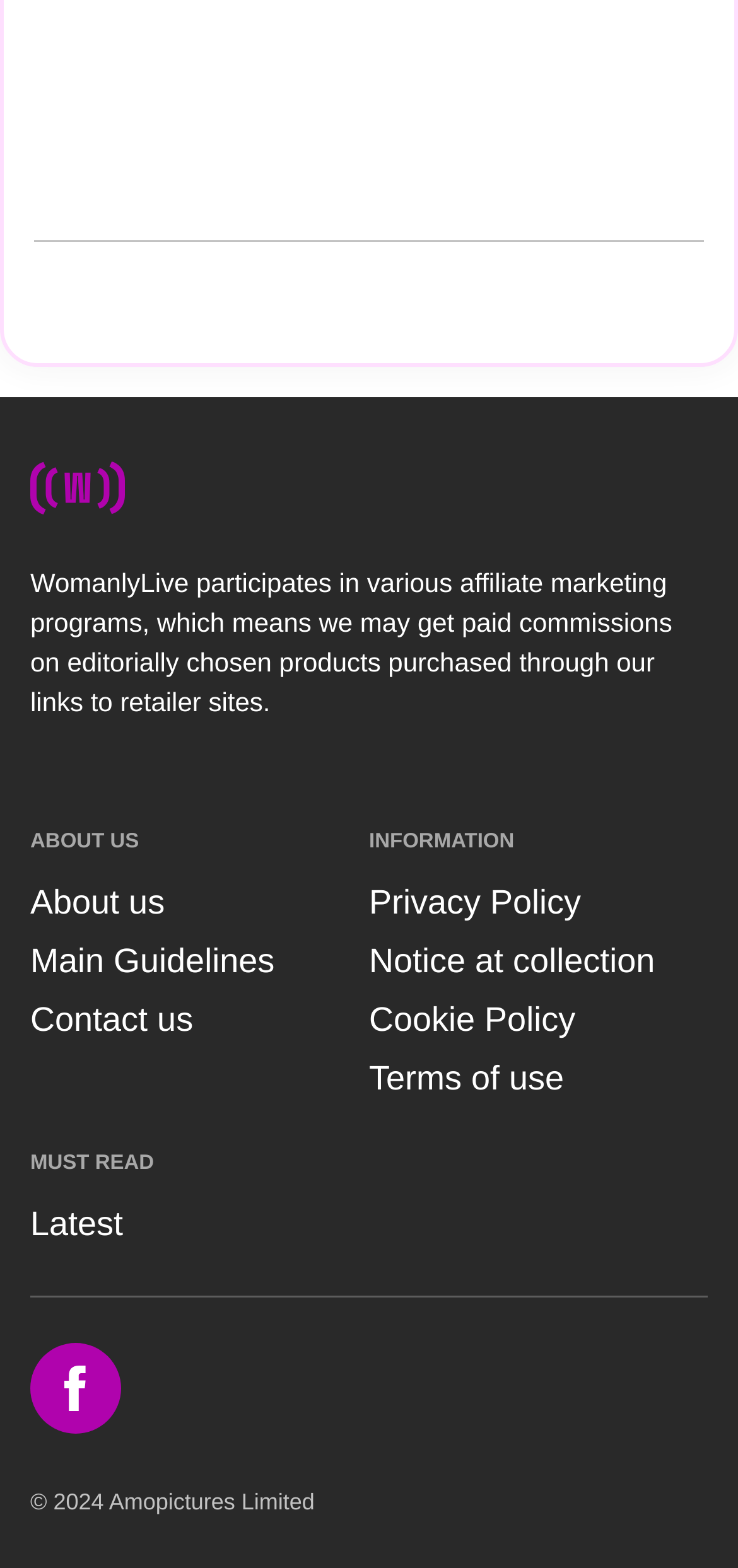Find the UI element described as: "Privacy Policy" and predict its bounding box coordinates. Ensure the coordinates are four float numbers between 0 and 1, [left, top, right, bottom].

[0.5, 0.563, 0.787, 0.587]